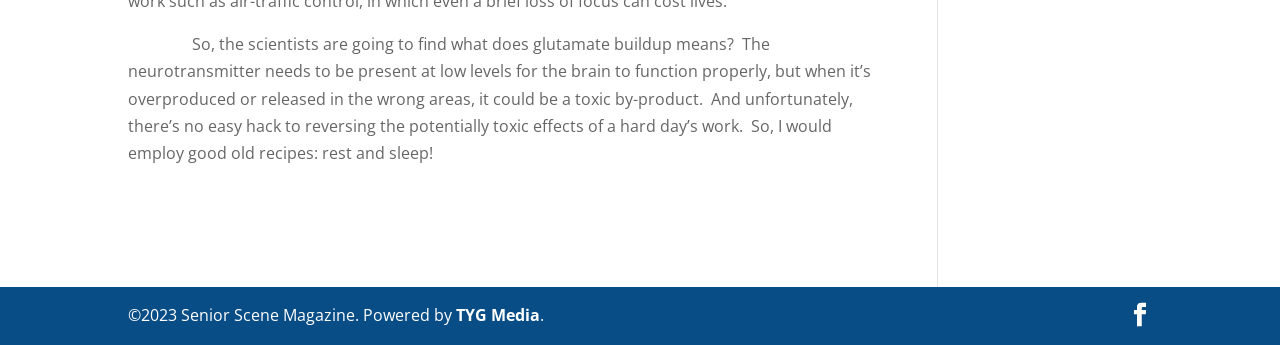Determine the bounding box for the HTML element described here: "Facebook". The coordinates should be given as [left, top, right, bottom] with each number being a float between 0 and 1.

[0.881, 0.877, 0.9, 0.955]